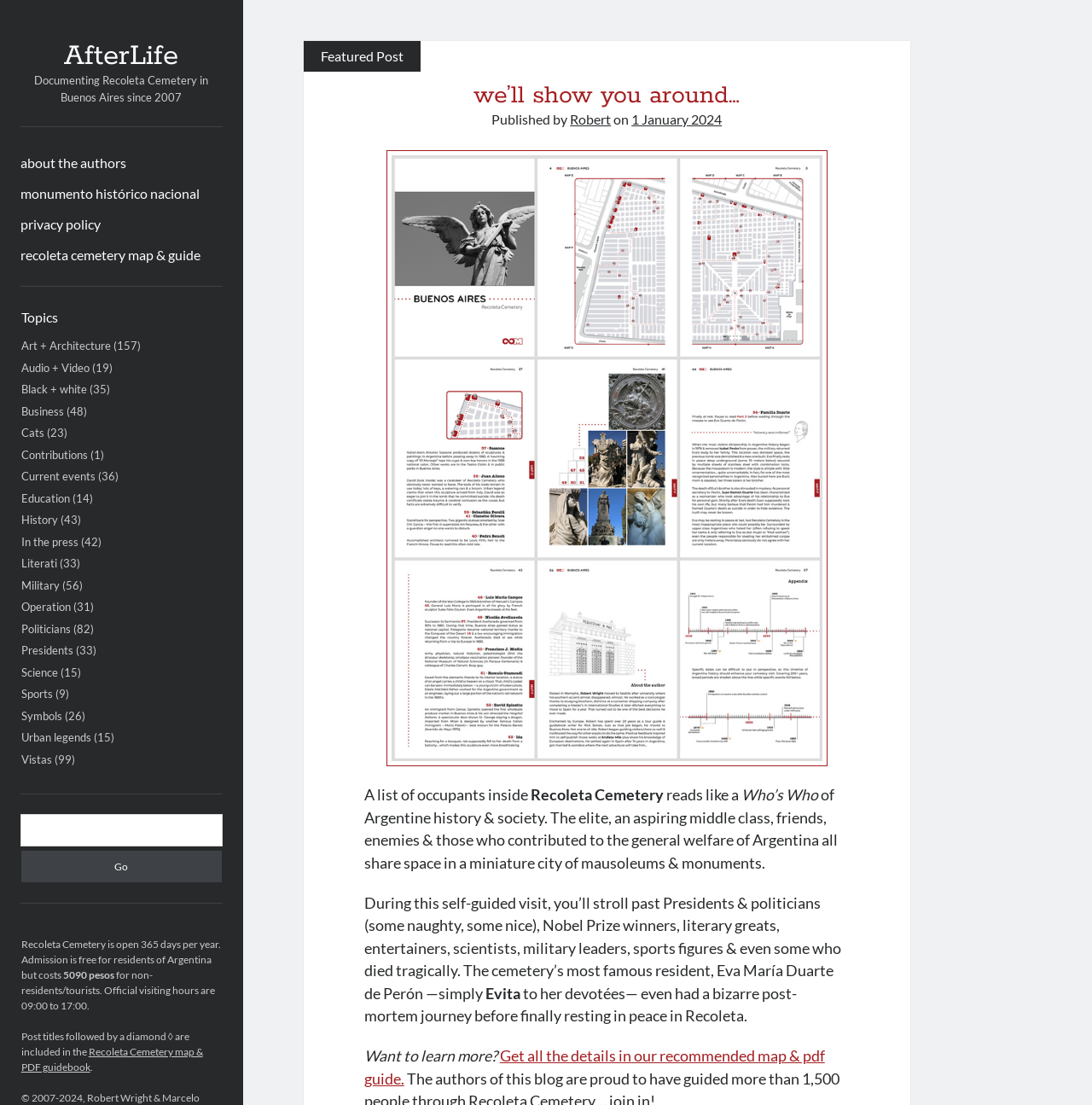Please identify the bounding box coordinates of the clickable area that will fulfill the following instruction: "View the Recoleta Cemetery map & guide". The coordinates should be in the format of four float numbers between 0 and 1, i.e., [left, top, right, bottom].

[0.019, 0.222, 0.183, 0.24]